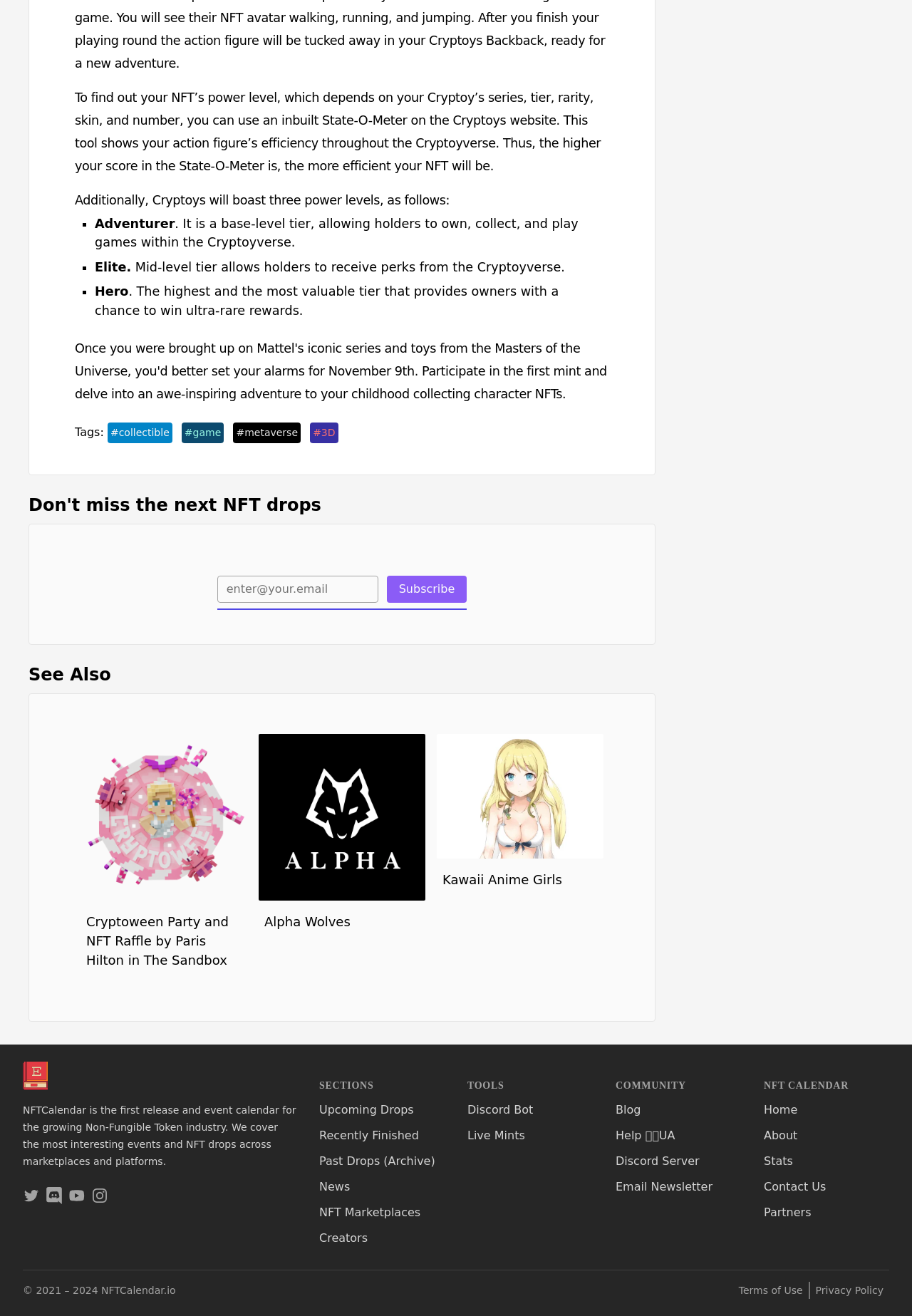What are the three power levels of Cryptoys?
Please utilize the information in the image to give a detailed response to the question.

The text lists three power levels of Cryptoys: Adventurer, which is a base-level tier; Elite, which is a mid-level tier; and Hero, which is the highest and most valuable tier.